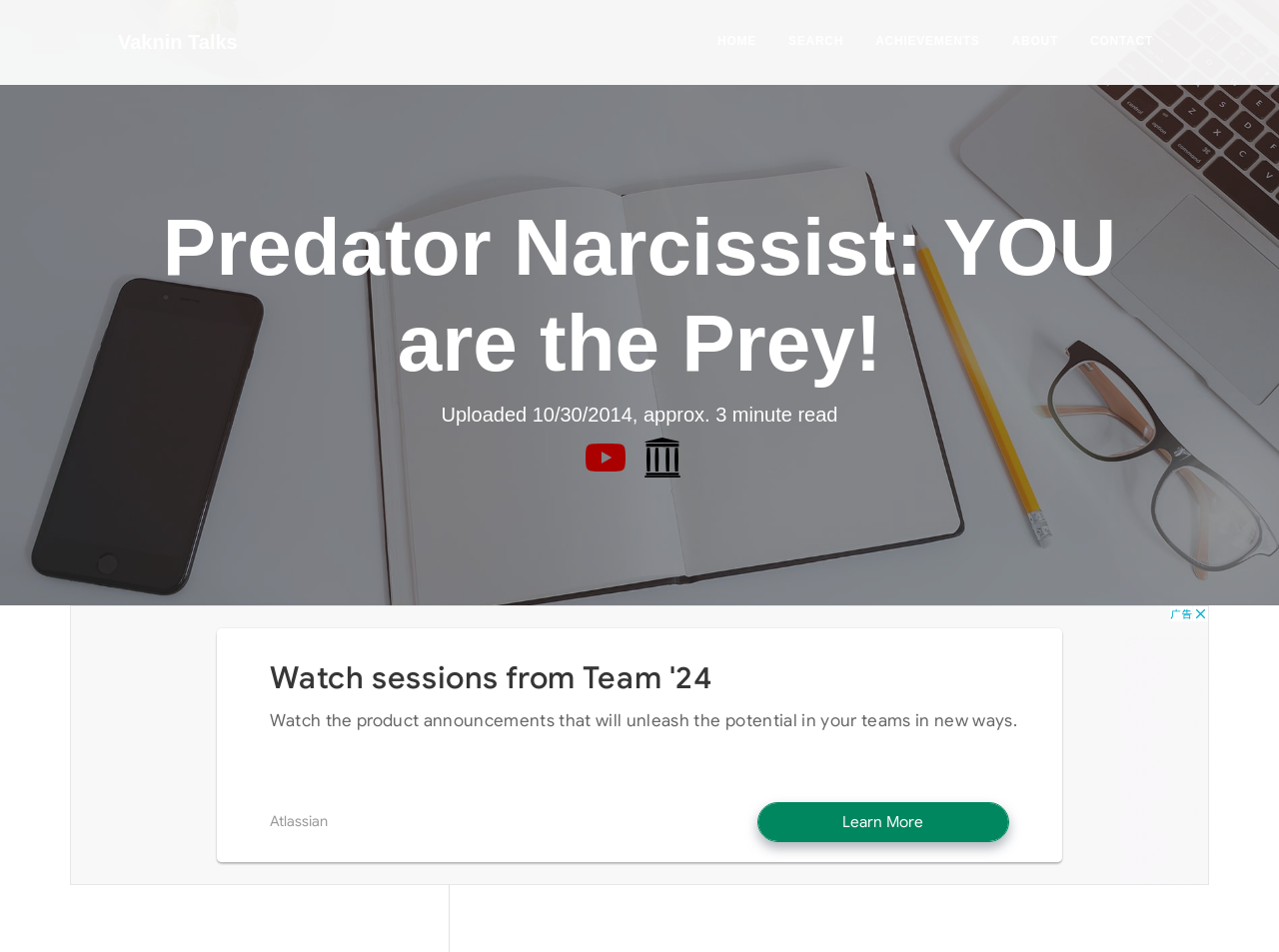Please identify the bounding box coordinates of the clickable element to fulfill the following instruction: "Explore MEDION ERAZER X7851". The coordinates should be four float numbers between 0 and 1, i.e., [left, top, right, bottom].

None